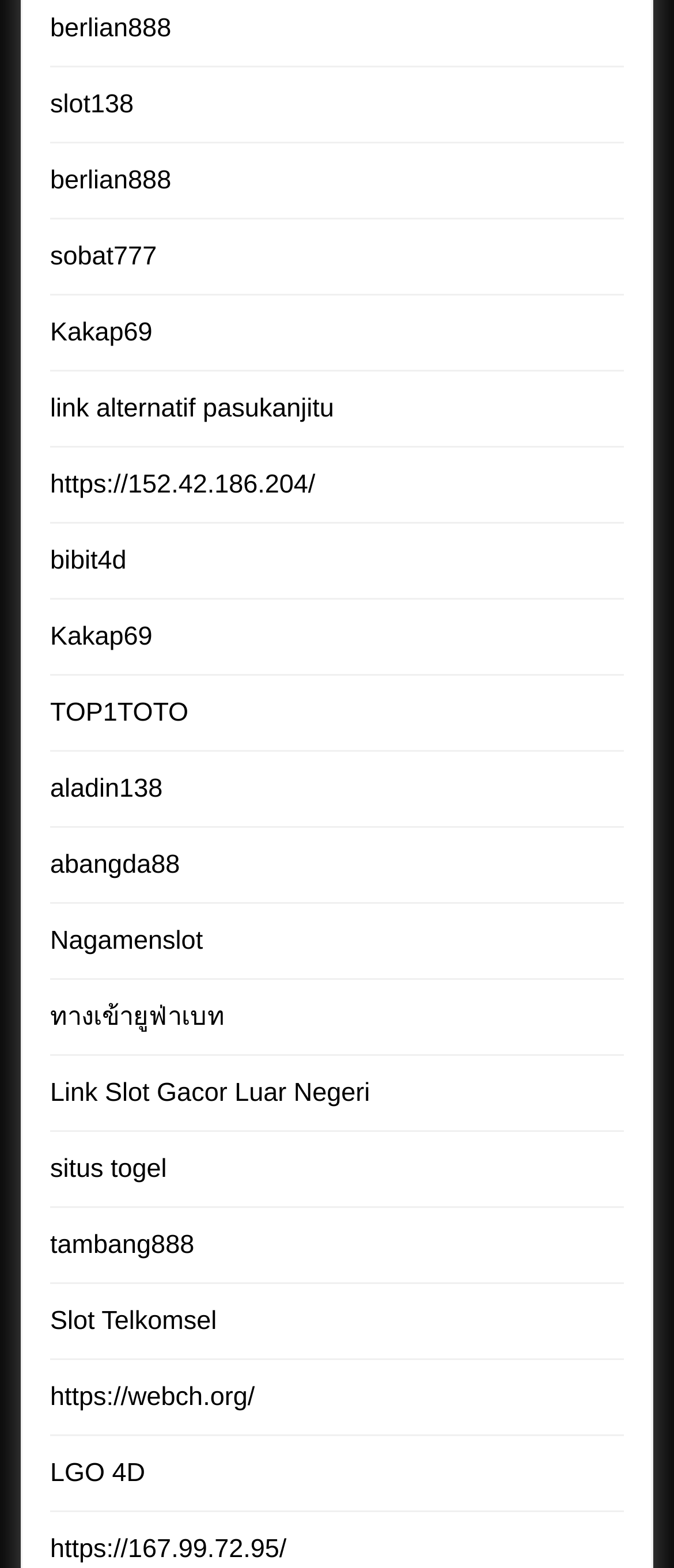Highlight the bounding box coordinates of the element you need to click to perform the following instruction: "visit berlian888 website."

[0.074, 0.009, 0.254, 0.028]